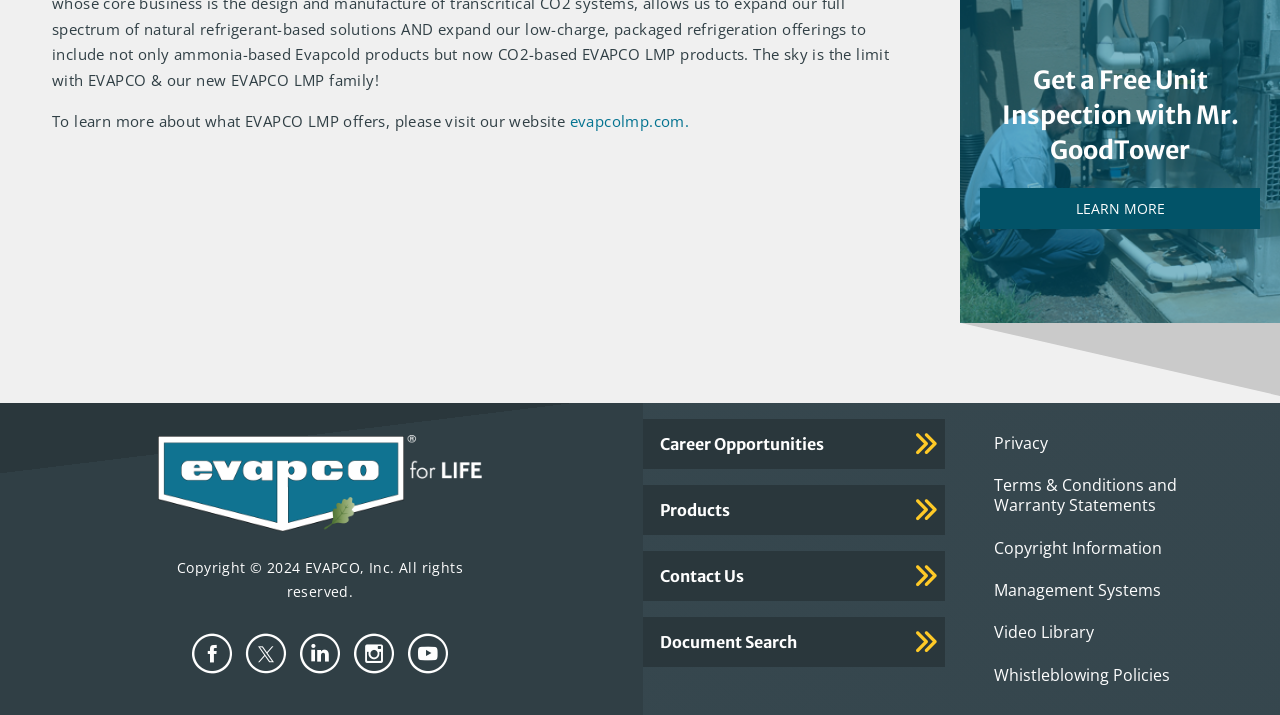What is the purpose of Mr. GoodTower?
Refer to the image and give a detailed response to the question.

The purpose of Mr. GoodTower can be inferred from the heading 'Get a Free Unit Inspection with Mr. GoodTower', which suggests that Mr. GoodTower is related to providing free unit inspections.